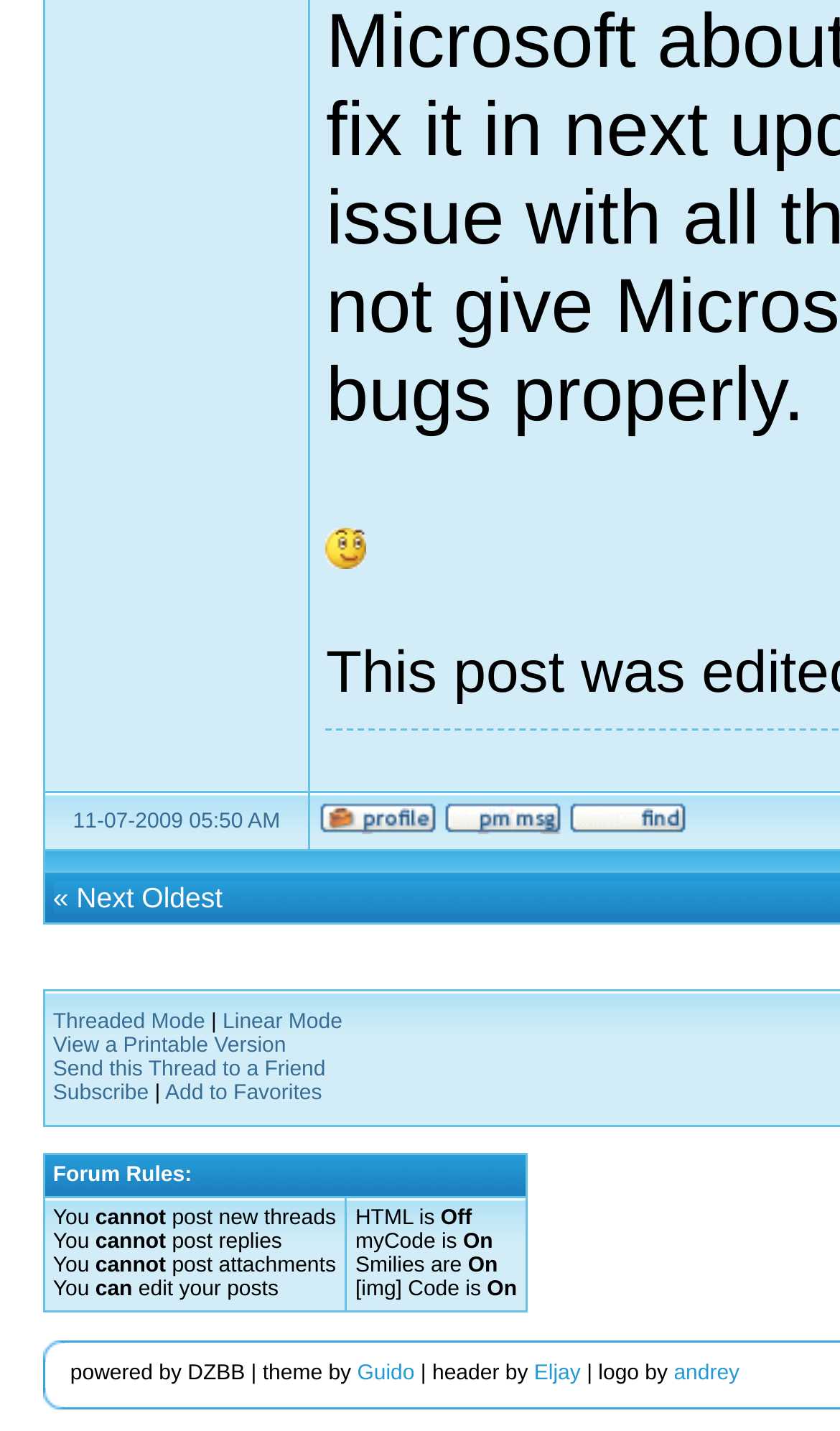Please provide the bounding box coordinates for the element that needs to be clicked to perform the instruction: "Switch to threaded mode". The coordinates must consist of four float numbers between 0 and 1, formatted as [left, top, right, bottom].

[0.063, 0.706, 0.244, 0.723]